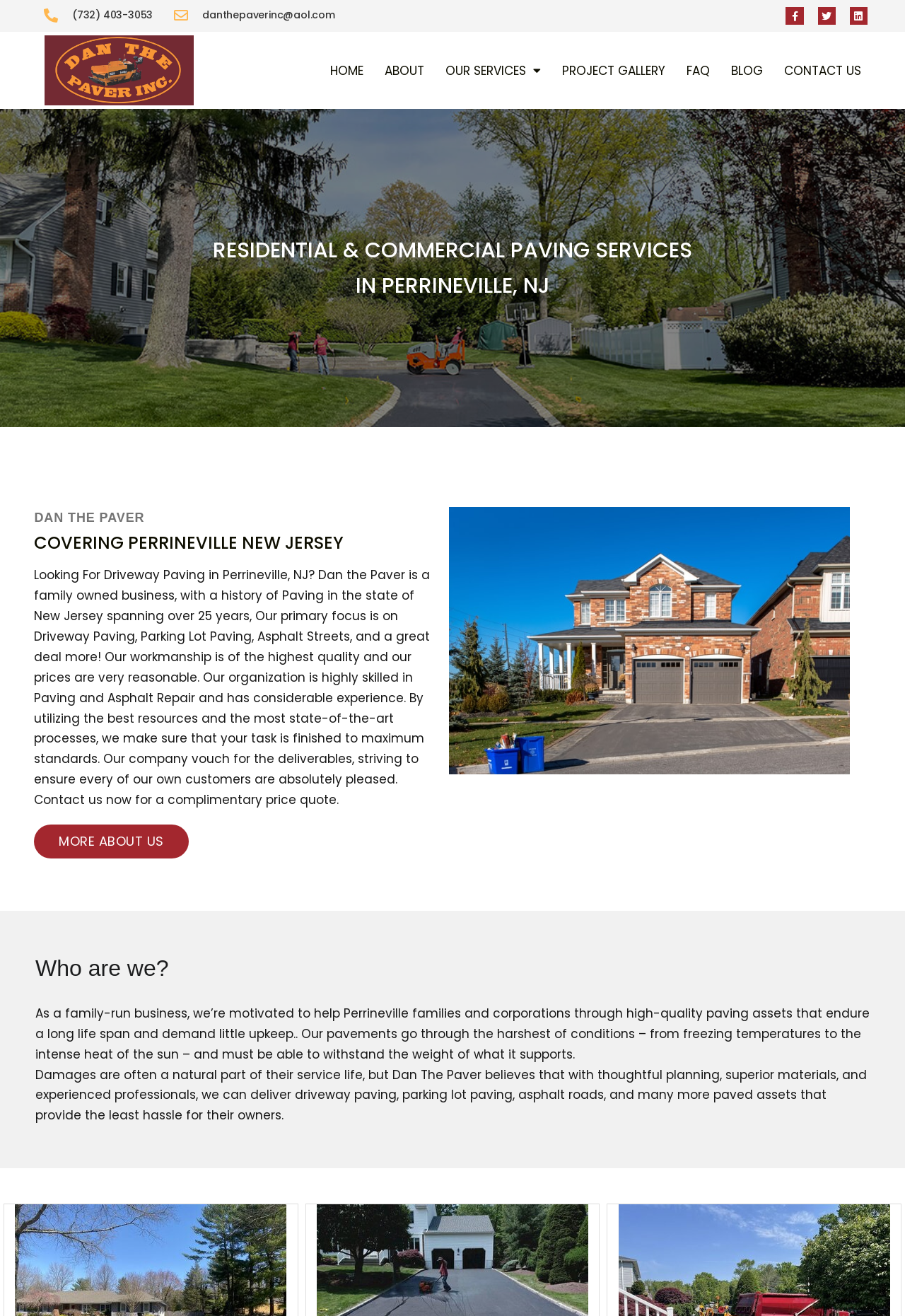Can you give a detailed response to the following question using the information from the image? What is the goal of Dan The Paver's work?

According to the StaticText element with ID 769, Dan The Paver strives to ensure that every customer is absolutely pleased, and they aim to complete tasks to maximum standards by utilizing the best resources and state-of-the-art processes.